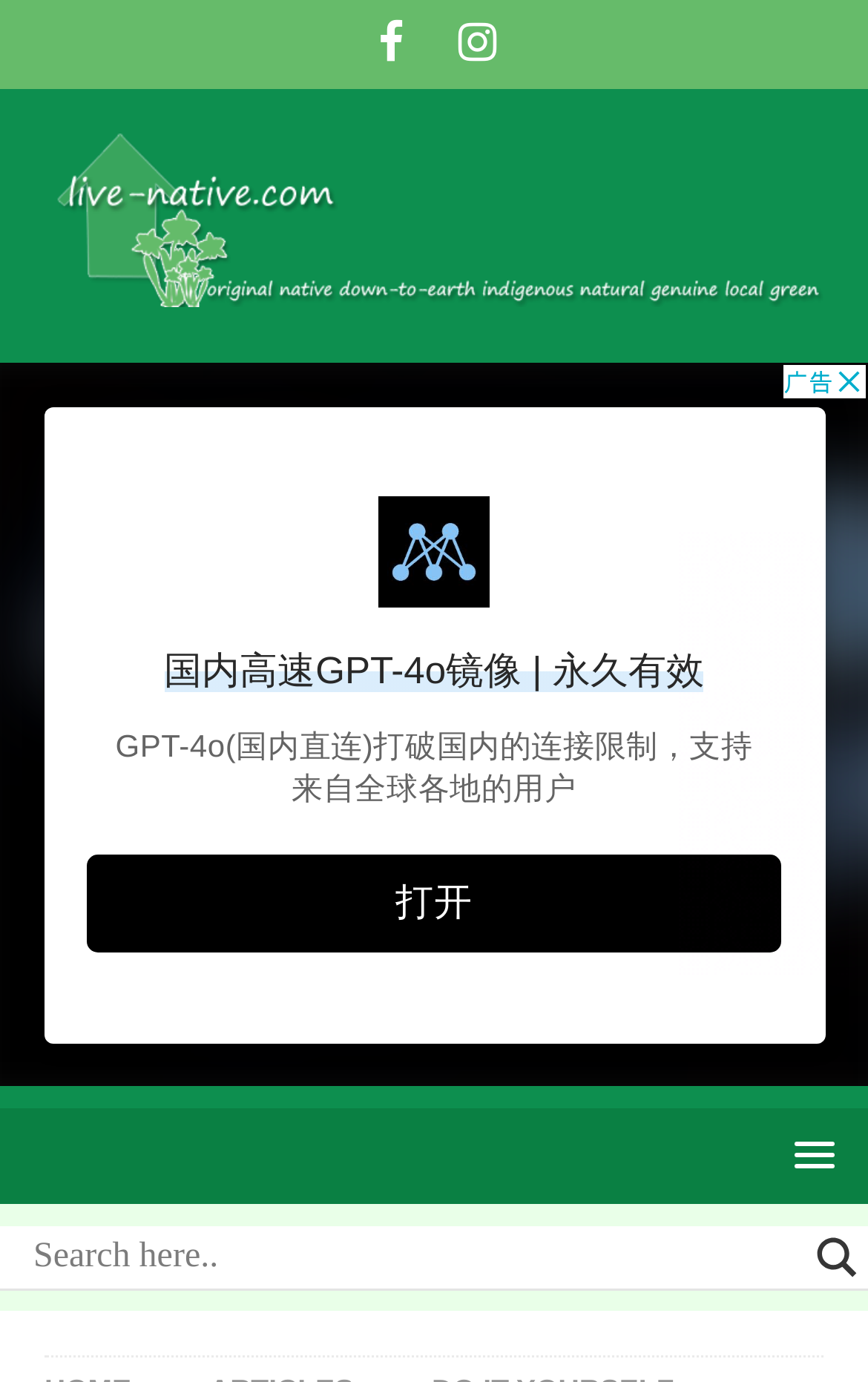Give a one-word or one-phrase response to the question: 
What social media platforms are linked on this webpage?

Facebook and Instagram